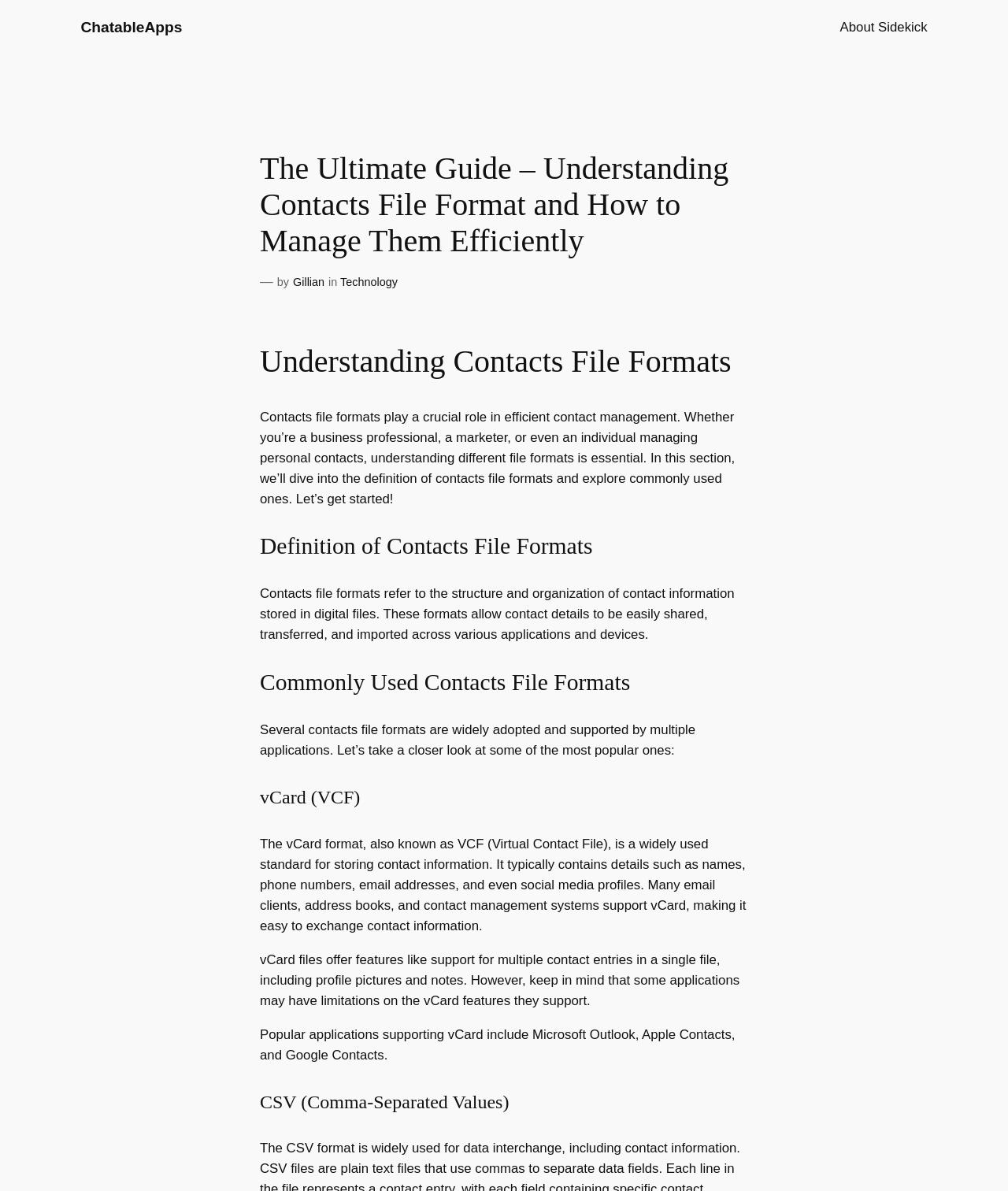What is vCard format used for?
Refer to the image and give a detailed answer to the query.

The vCard format, also known as VCF, is a widely used standard for storing contact information, including details such as names, phone numbers, email addresses, and even social media profiles.